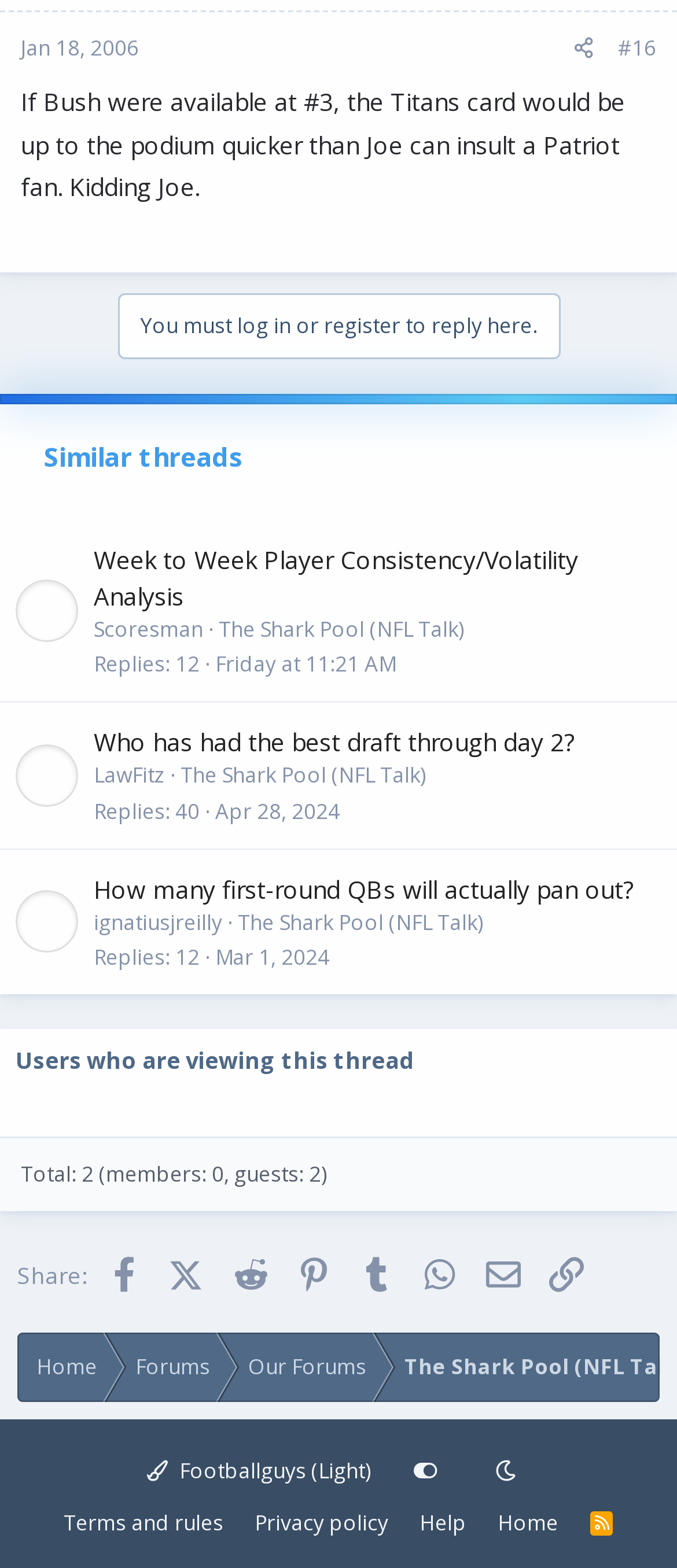What is the username of the person who started the third thread?
Answer briefly with a single word or phrase based on the image.

ignatiusjreilly